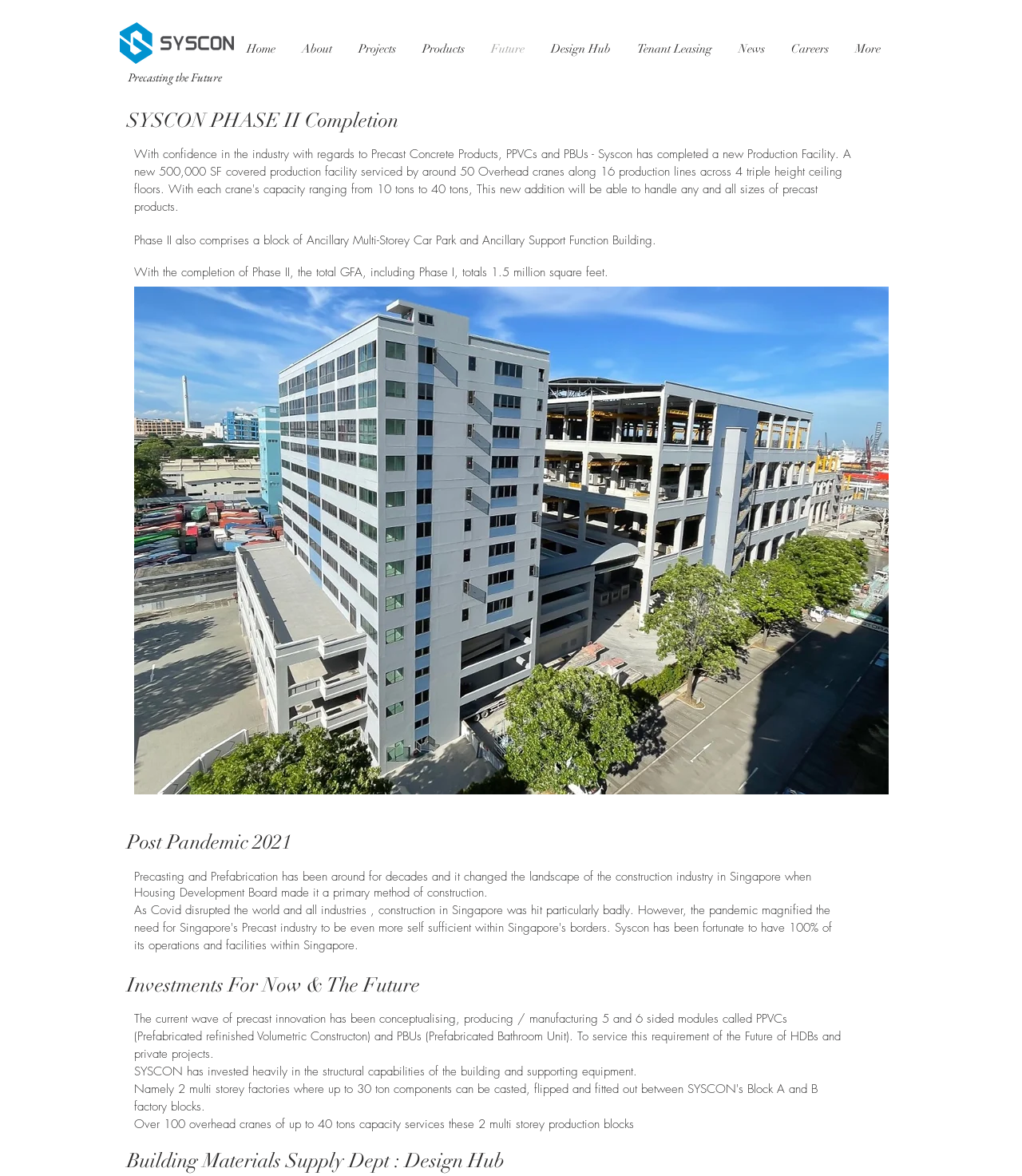What is the company name?
Based on the image, respond with a single word or phrase.

Syscon